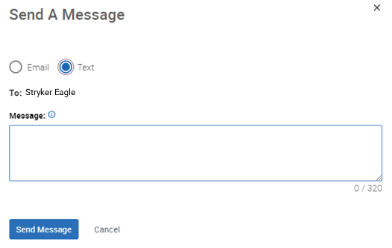What is the character limit for the message?
Answer the question based on the image using a single word or a brief phrase.

320